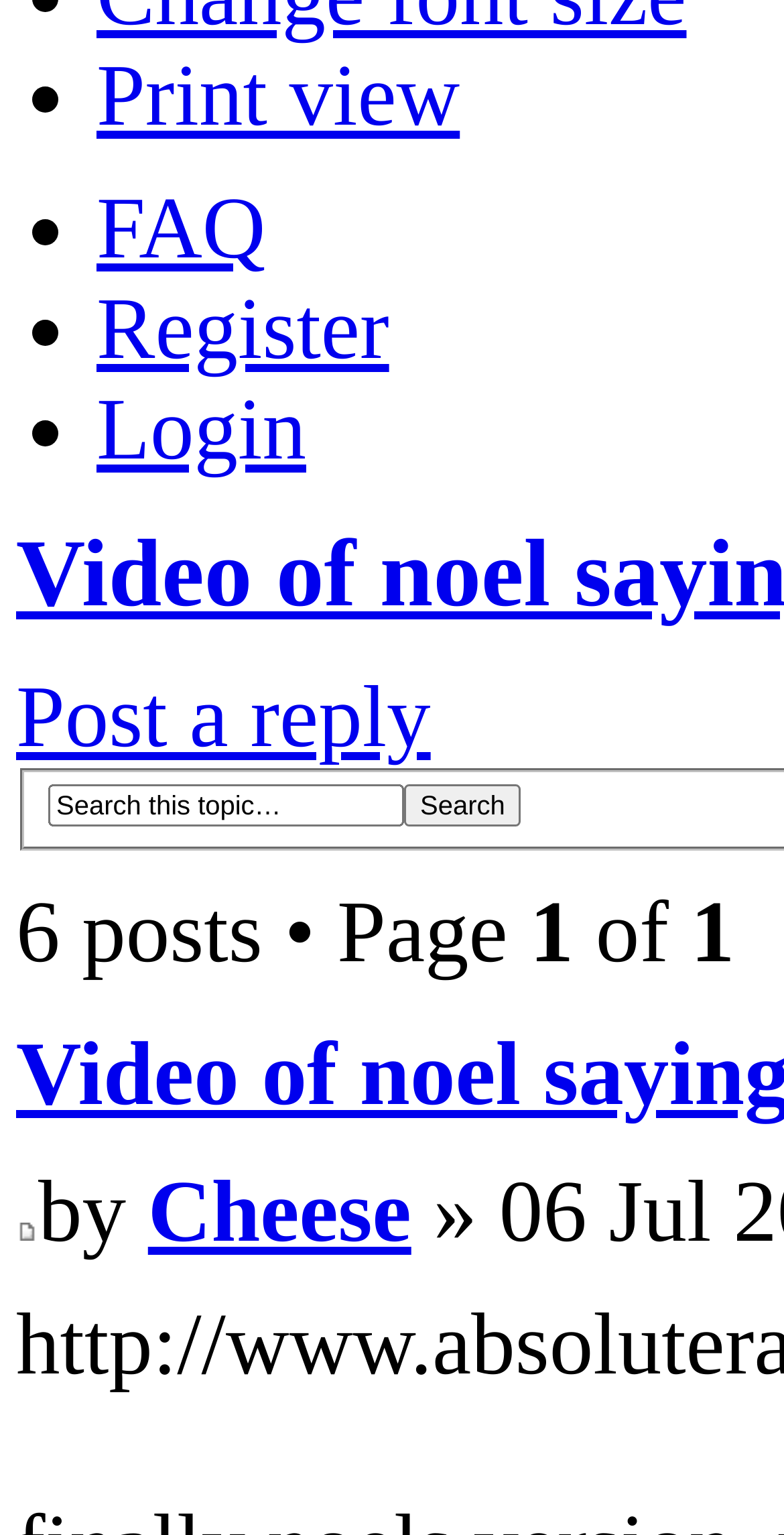Find the bounding box coordinates corresponding to the UI element with the description: "Cheese". The coordinates should be formatted as [left, top, right, bottom], with values as floats between 0 and 1.

[0.189, 0.759, 0.525, 0.822]